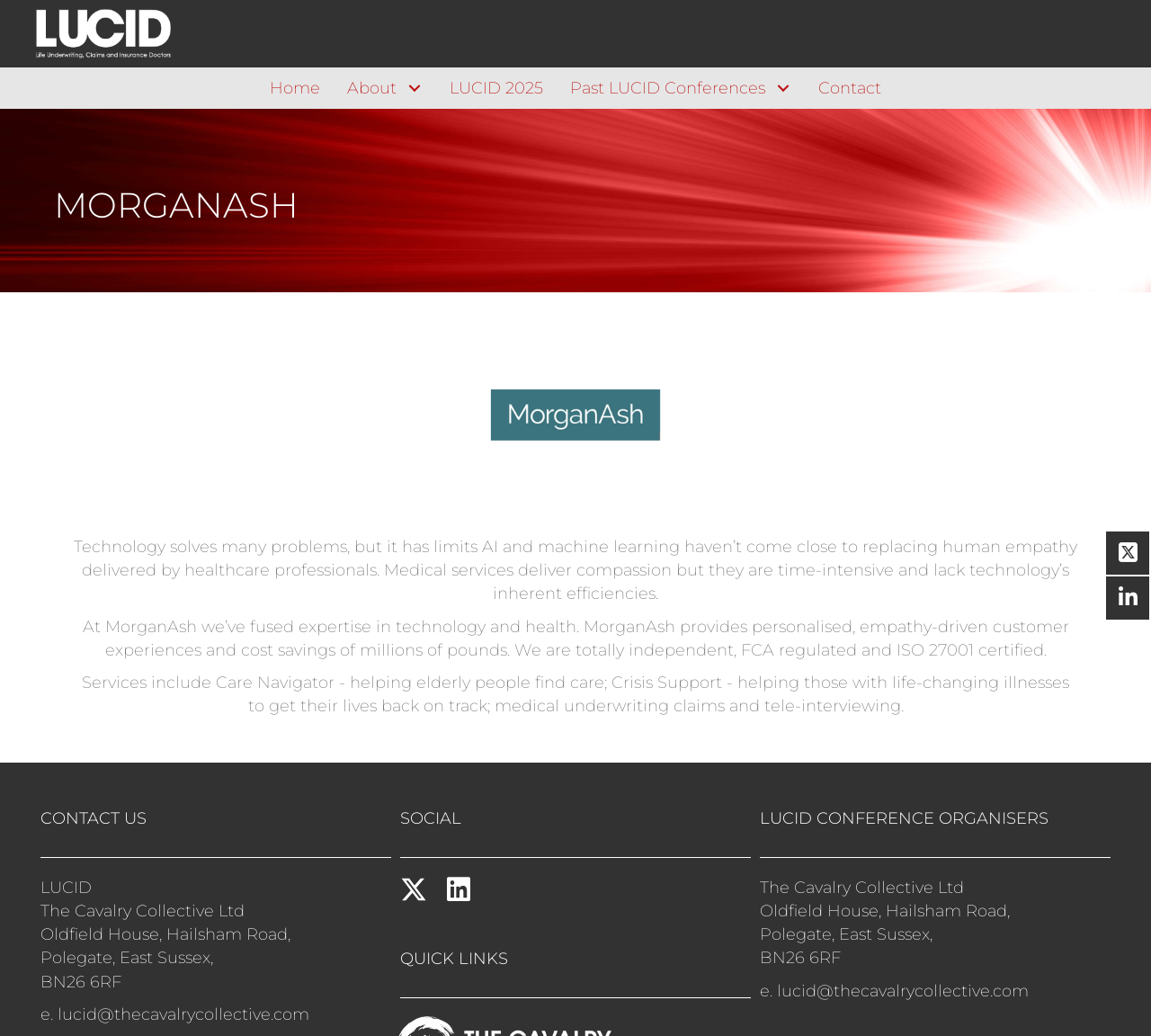Please provide a comprehensive answer to the question based on the screenshot: What services does MorganAsh offer?

The services offered by MorganAsh can be found in the text 'Services include Care Navigator - helping elderly people find care; Crisis Support - helping those with life-changing illnesses to get their lives back on track; medical underwriting claims and tele-interviewing.' This text lists the various services provided by MorganAsh, which include Care Navigator, Crisis Support, medical underwriting claims, and tele-interviewing.